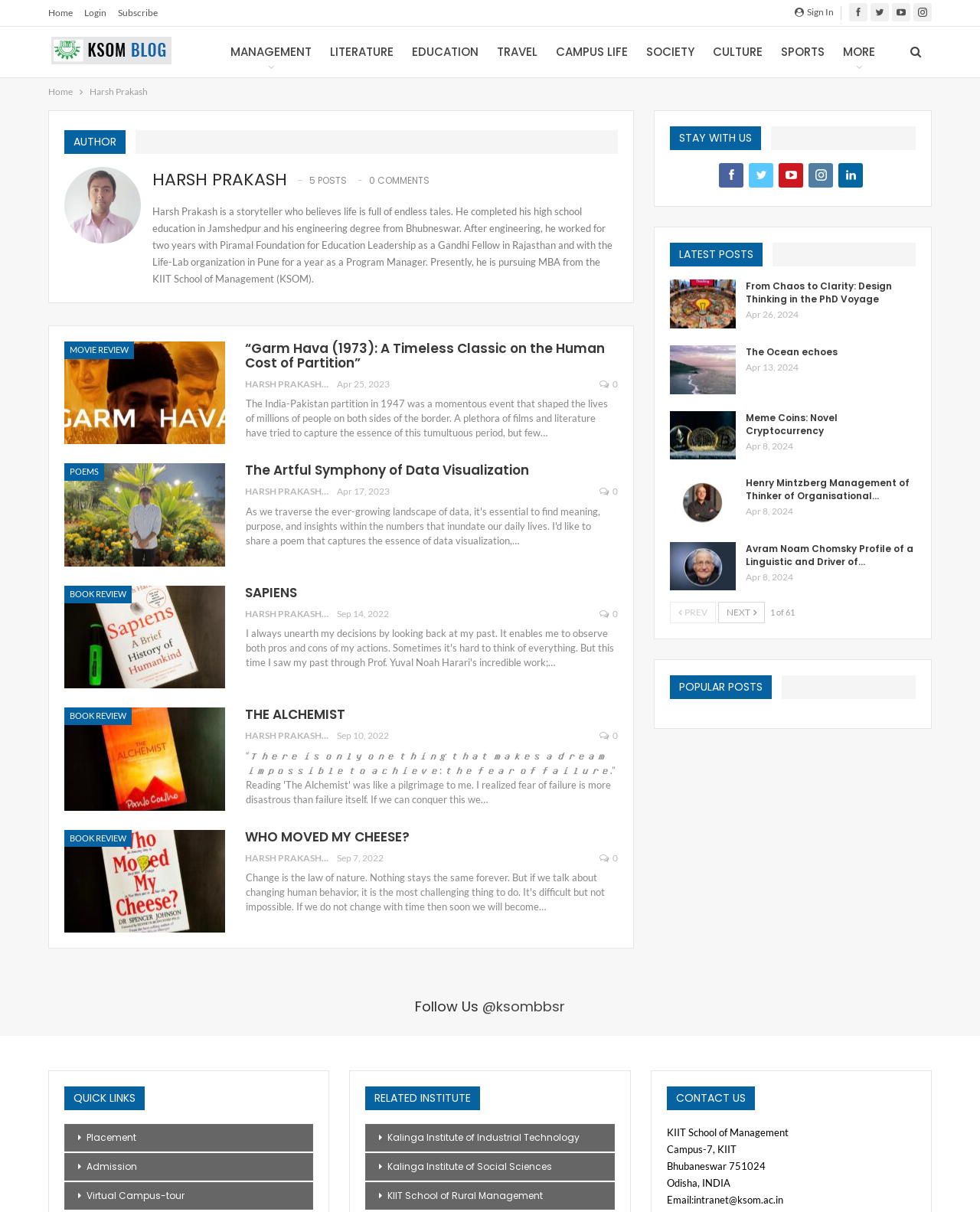Identify the headline of the webpage and generate its text content.

HARSH PRAKASH 5 POSTS 0 COMMENTS